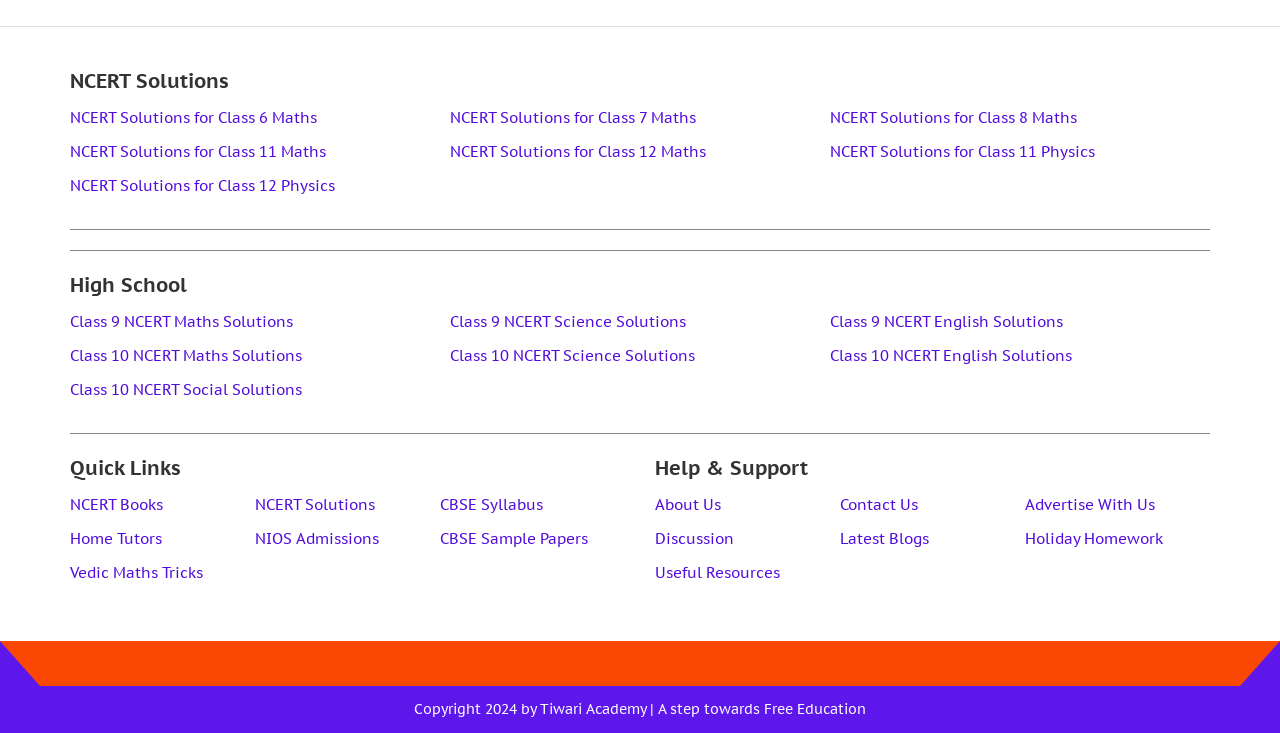Please identify the bounding box coordinates of the clickable region that I should interact with to perform the following instruction: "Click NCERT Solutions for Class 6 Maths". The coordinates should be expressed as four float numbers between 0 and 1, i.e., [left, top, right, bottom].

[0.055, 0.145, 0.352, 0.175]